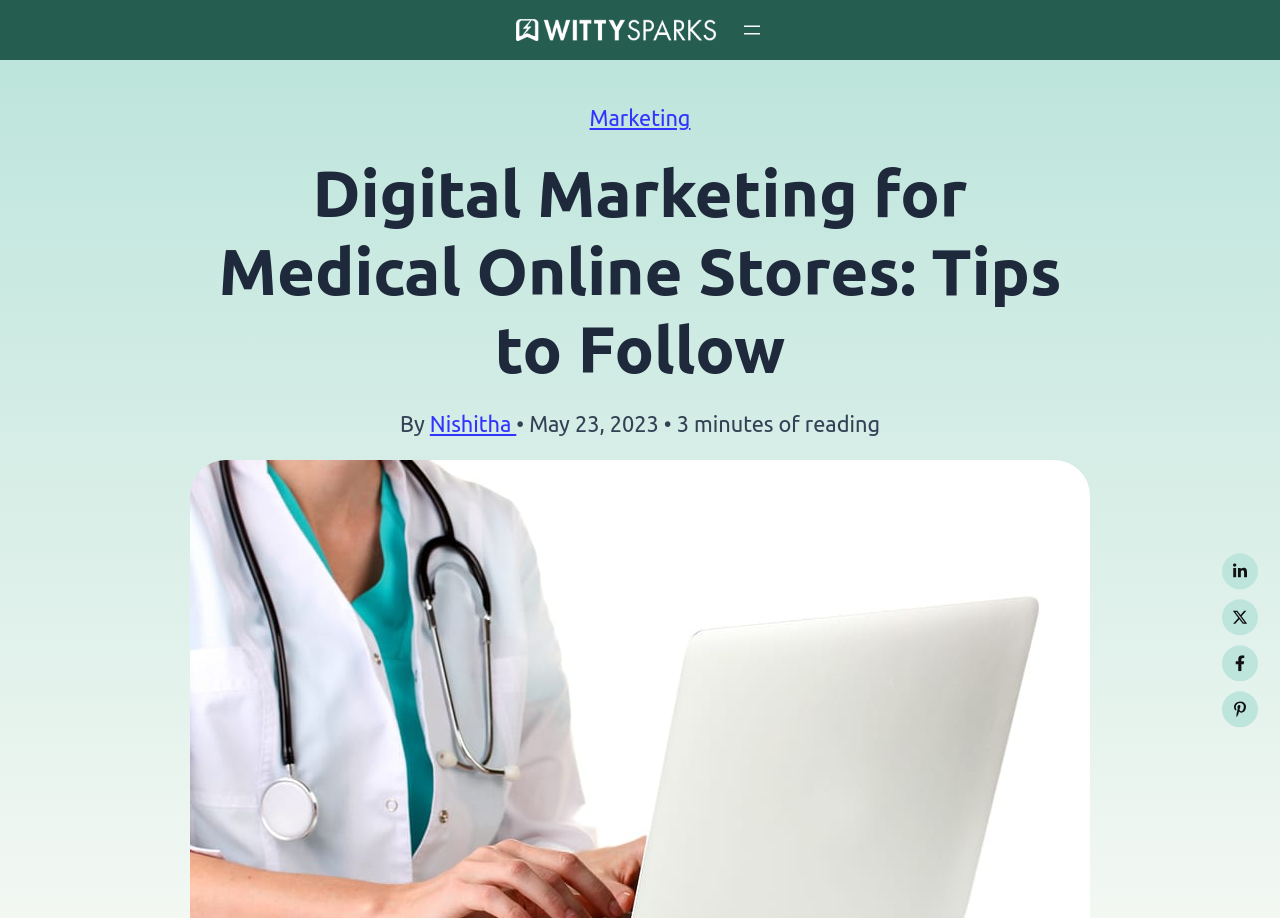Based on the image, please elaborate on the answer to the following question:
What is the date of the article?

The date of the article can be found in the section below the main heading, where it says 'May 23, 2023'.